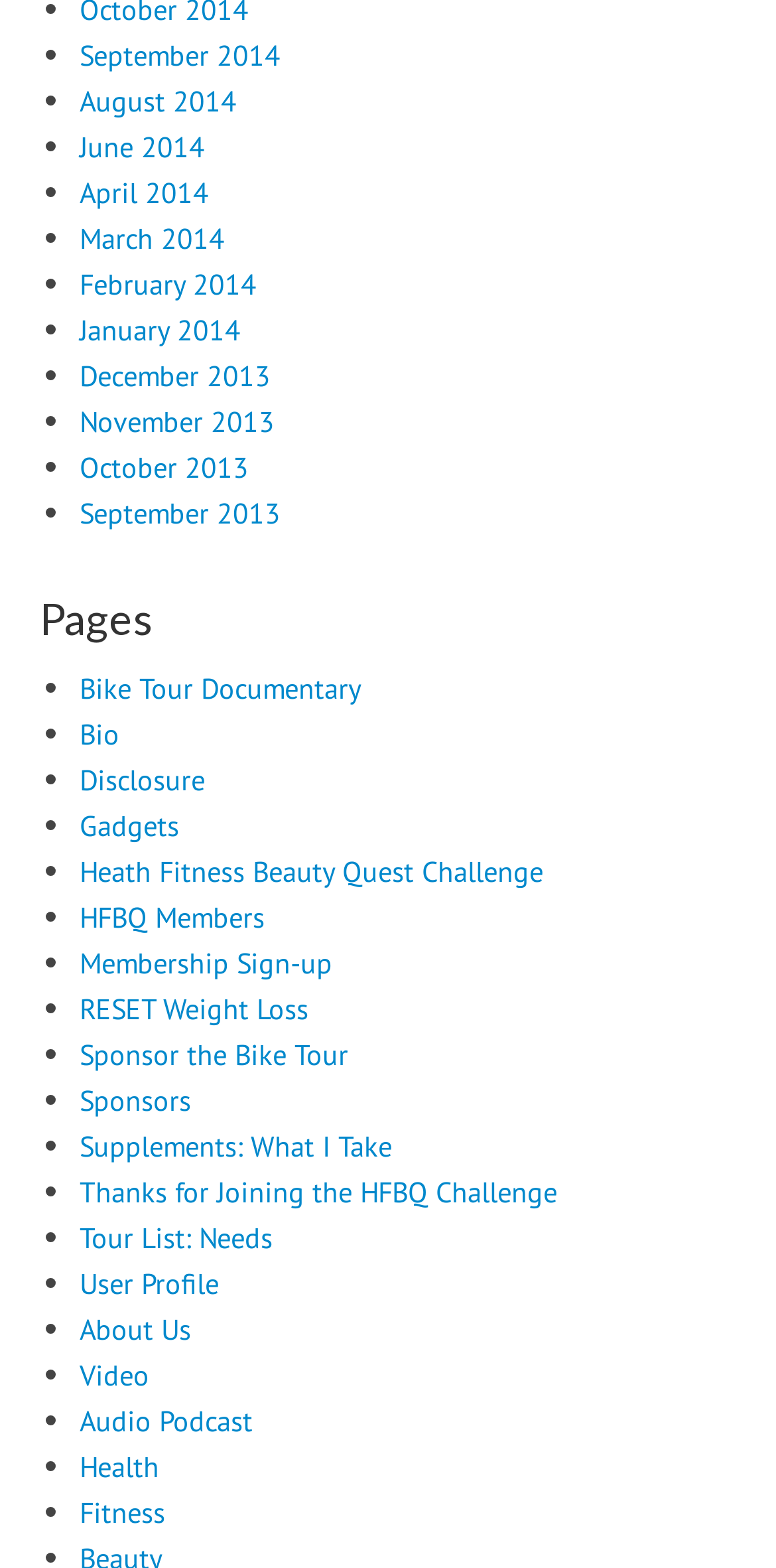Locate the bounding box coordinates of the clickable region to complete the following instruction: "explore Dermal Fillers."

None